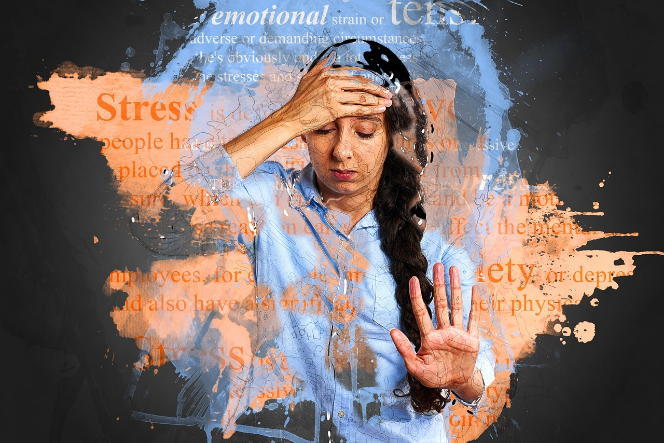Describe every aspect of the image in detail.

The image depicts a woman visibly distressed, holding her forehead with one hand while raising her other hand in a gesture that suggests a plea for calm or an expression of being overwhelmed. The background combines abstract splashes of color and overlapping texts that emphasize themes related to stress, anxiety, and emotional strain. Key words such as "Stress," "emotional," and "anxiety" are artistically integrated into the design, highlighting the pervasive impact of these issues in everyday life. This powerful visual representation aligns with the article titled "Dealing With Burnout? Here’s How Massage Can Help," suggesting a focus on addressing burnout and exploring self-care strategies, including massage therapy, as a potential relief from such stressors. The image conveys a relatable struggle, inviting viewers to consider the importance of mental health and self-care practices in alleviating burnout.